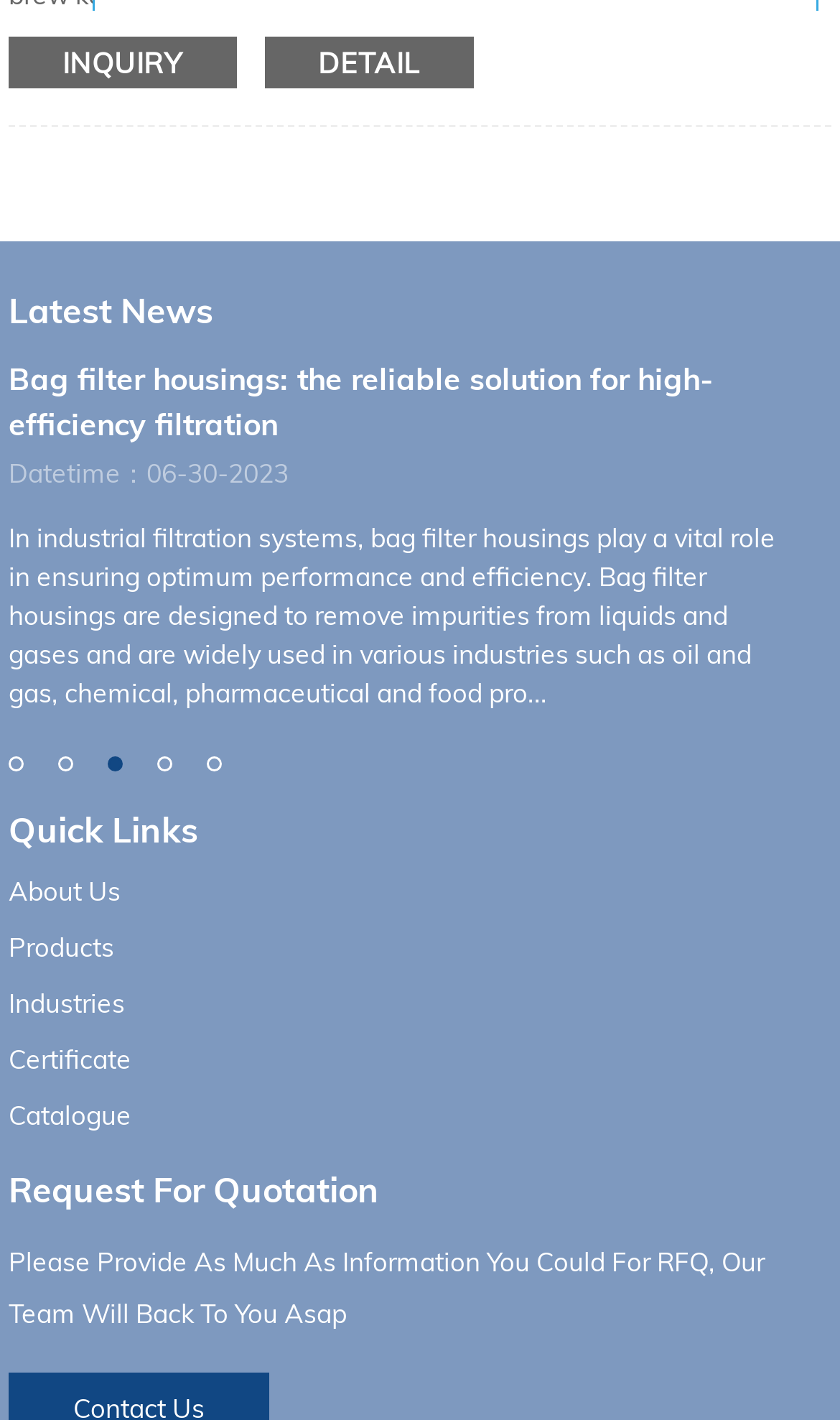Locate the bounding box coordinates of the element to click to perform the following action: 'Search for products'. The coordinates should be given as four float values between 0 and 1, in the form of [left, top, right, bottom].

None